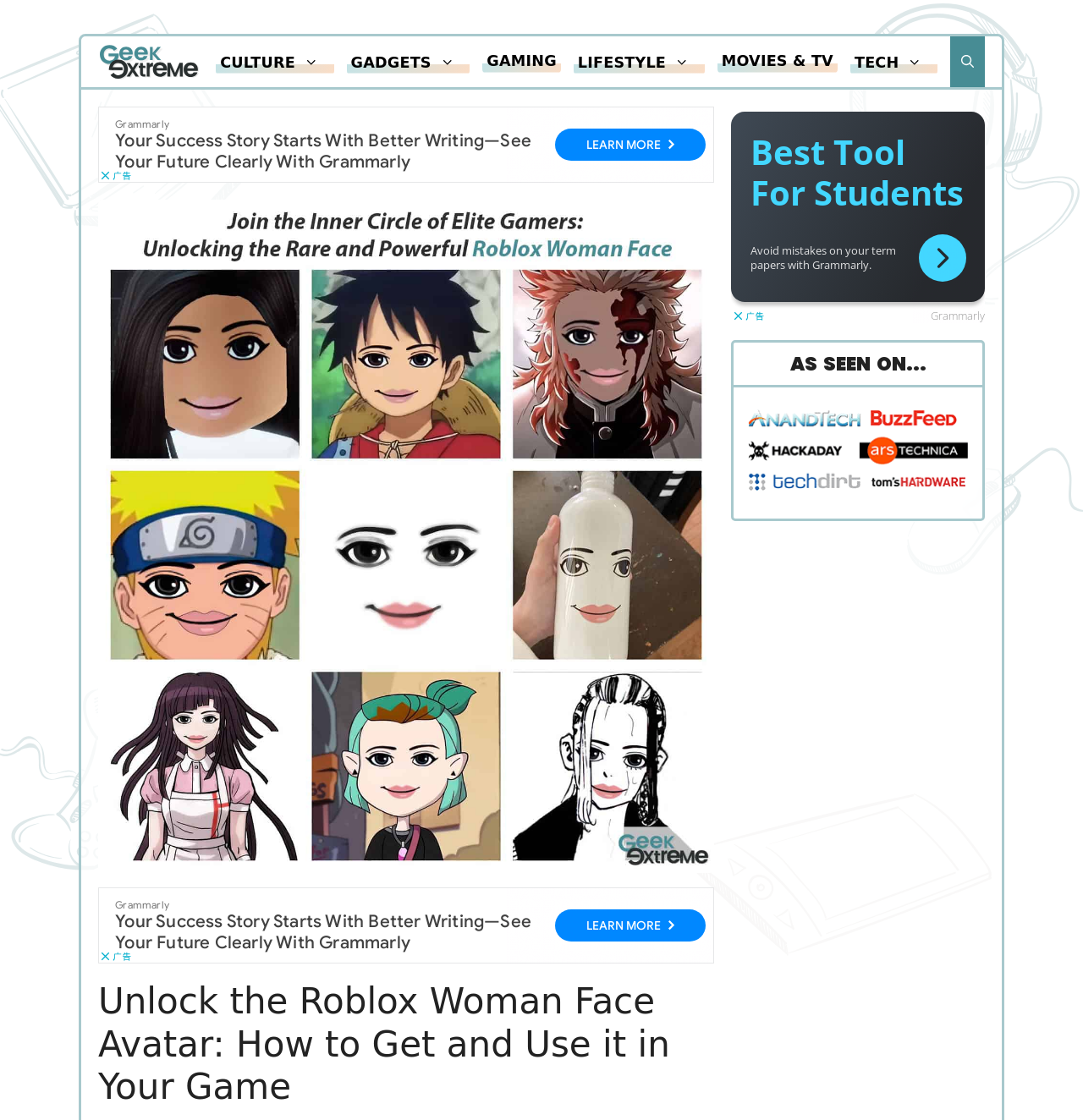Find the bounding box of the element with the following description: "Read More…". The coordinates must be four float numbers between 0 and 1, formatted as [left, top, right, bottom].

None